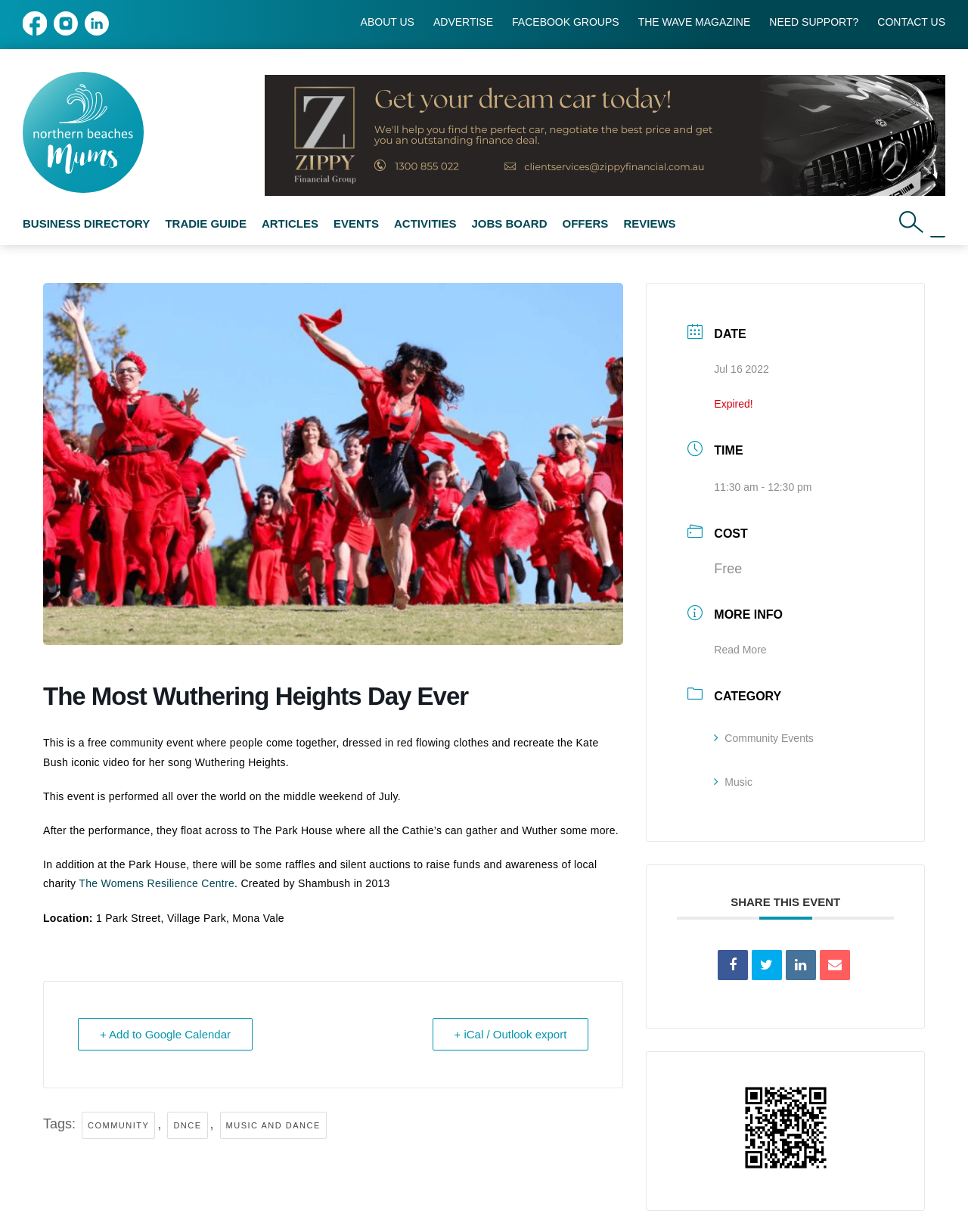What is the event about?
Refer to the image and give a detailed answer to the question.

The event is about people coming together, dressed in red flowing clothes, to recreate the iconic video for Kate Bush's song Wuthering Heights. This is a free community event that takes place on the middle weekend of July.